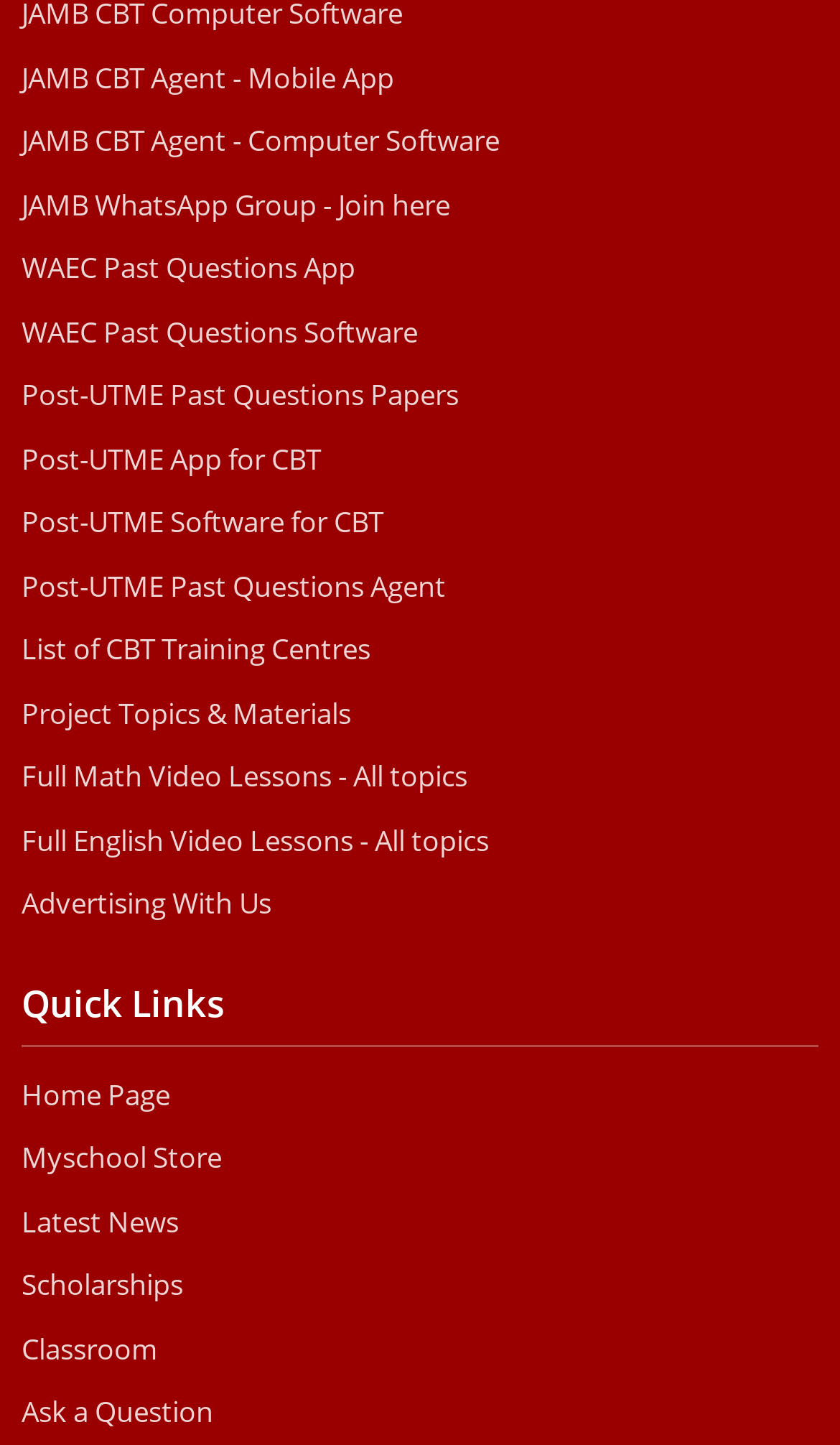Could you find the bounding box coordinates of the clickable area to complete this instruction: "Access Full Math Video Lessons - All topics"?

[0.026, 0.524, 0.556, 0.551]